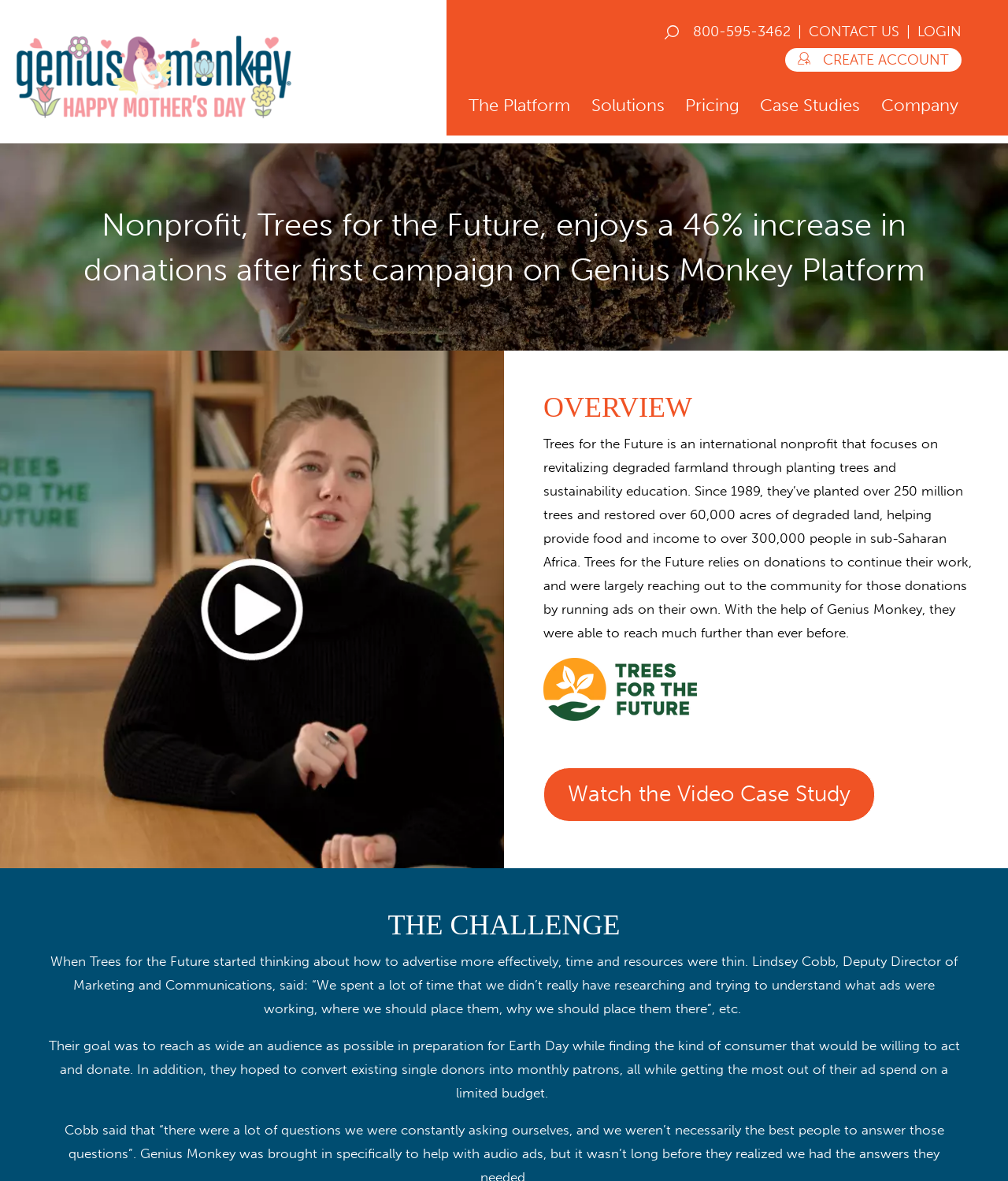What is the position of Lindsey Cobb?
Please answer using one word or phrase, based on the screenshot.

Deputy Director of Marketing and Communications